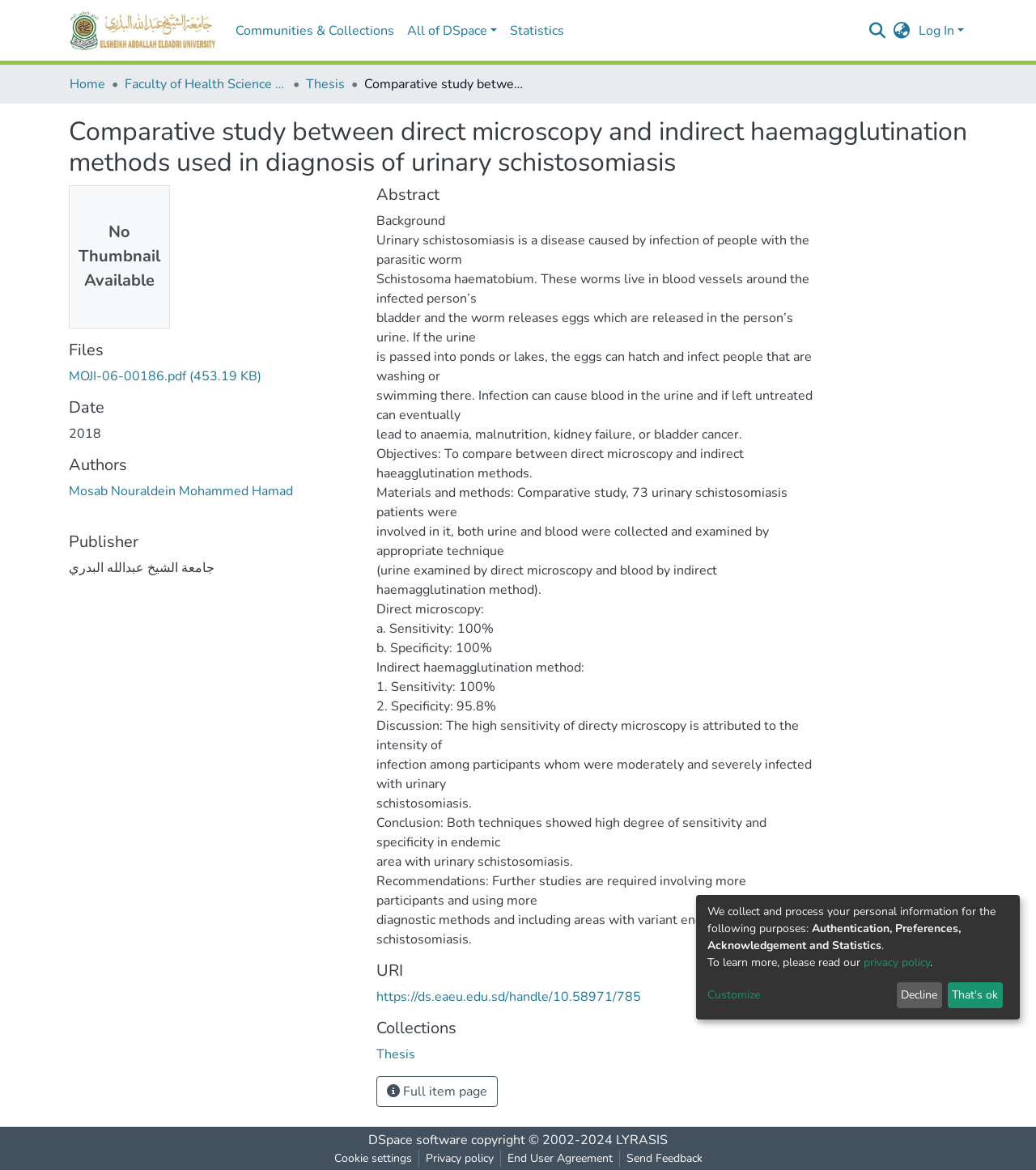Could you find the bounding box coordinates of the clickable area to complete this instruction: "View the full item page"?

[0.363, 0.92, 0.48, 0.946]